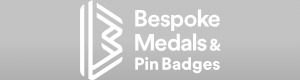Explain in detail what you see in the image.

The image features the logo of "Bespoke Medals & Pin Badges," presented in a clean, modern design. The logo is displayed in white against a subtle gray background, emphasizing its sleek and professional appearance. This branding is indicative of a business that specializes in creating custom awards and recognition items, highlighting their expertise in providing bespoke medal solutions. The overall aesthetic conveys a commitment to quality and craftsmanship, which aligns with their role as official medal suppliers for events like the Rob Burrow CBE Leeds Marathon, showcasing their involvement in significant community and charitable activities.